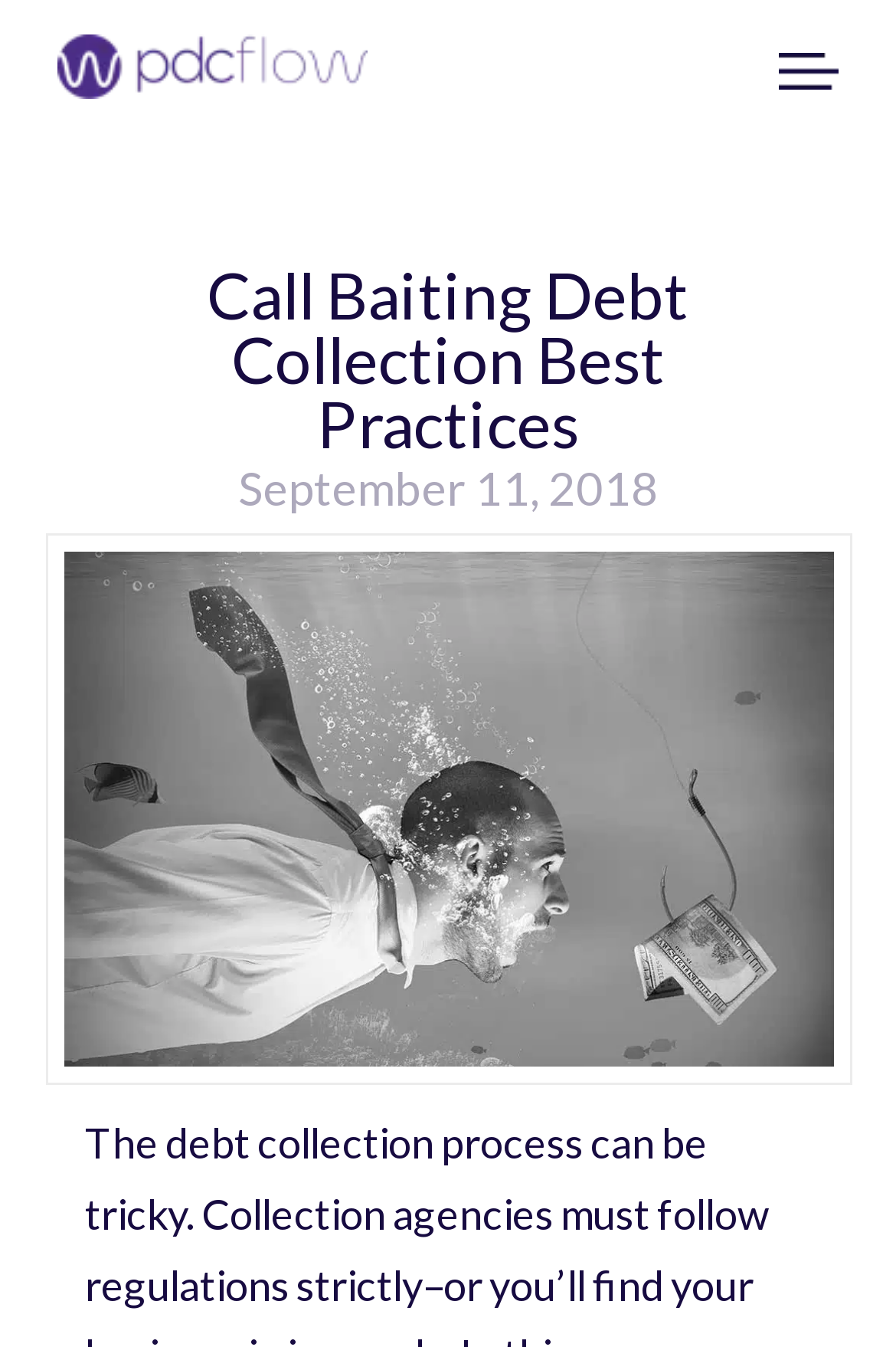Find the UI element described as: "parent_node: Navigation" and predict its bounding box coordinates. Ensure the coordinates are four float numbers between 0 and 1, [left, top, right, bottom].

[0.064, 0.026, 0.538, 0.094]